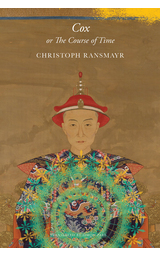Who is the English clockmaker in the narrative?
Please provide a single word or phrase based on the screenshot.

Alister Cox